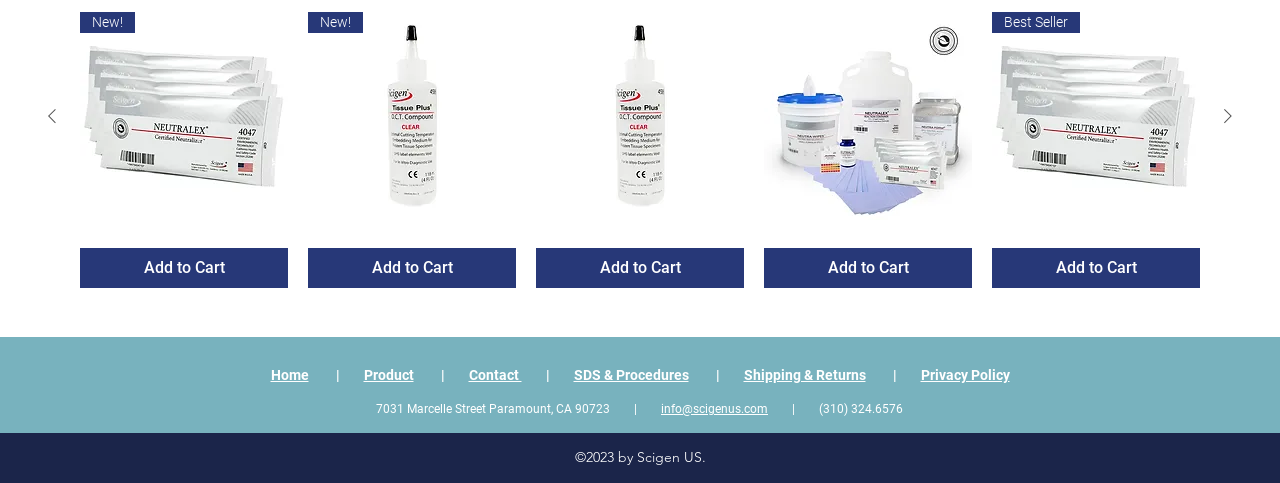Show the bounding box coordinates of the element that should be clicked to complete the task: "Go to the 'Home' page".

[0.211, 0.759, 0.241, 0.792]